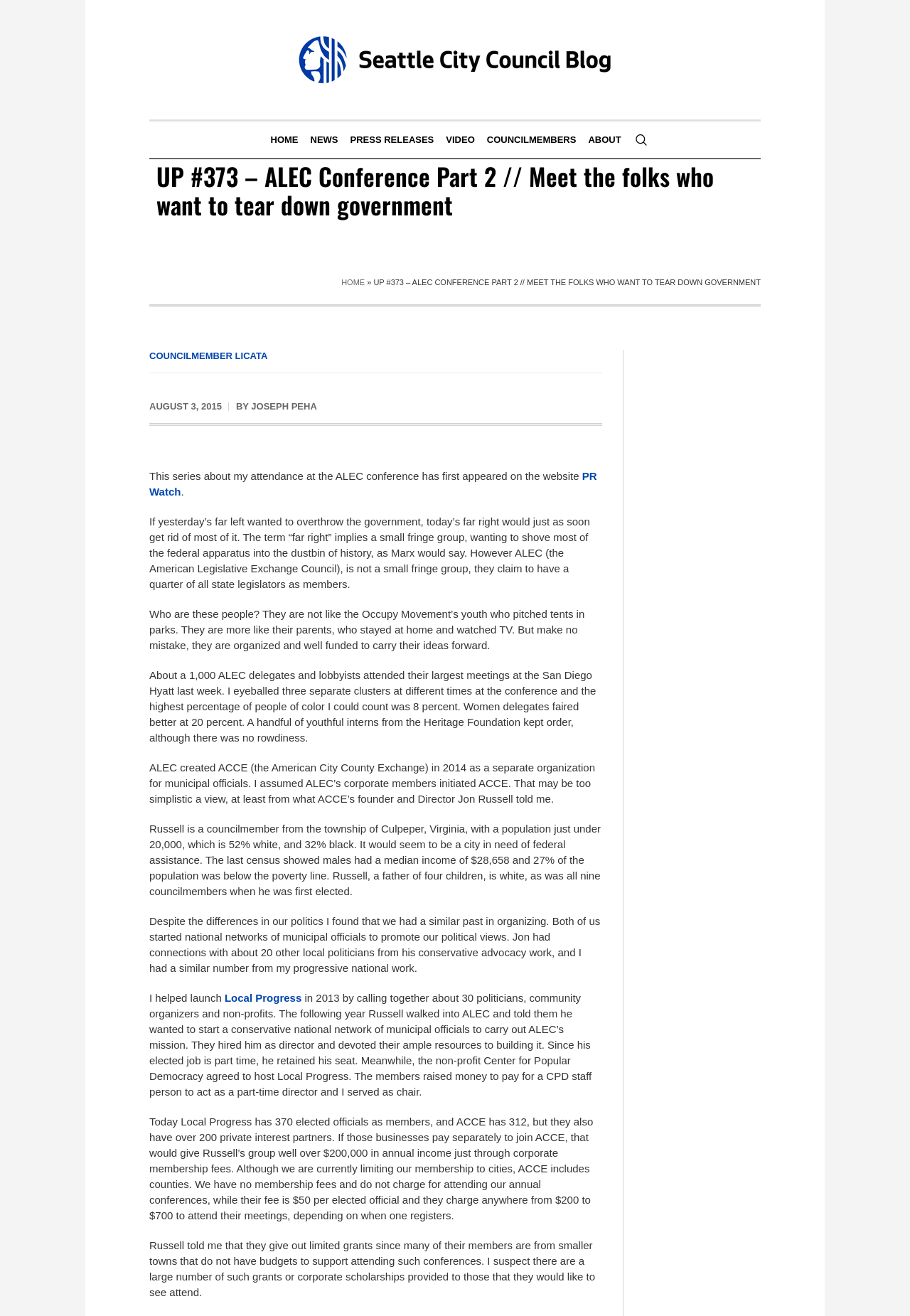Locate the bounding box coordinates of the area to click to fulfill this instruction: "Click the HOME link". The bounding box should be presented as four float numbers between 0 and 1, in the order [left, top, right, bottom].

[0.291, 0.093, 0.334, 0.12]